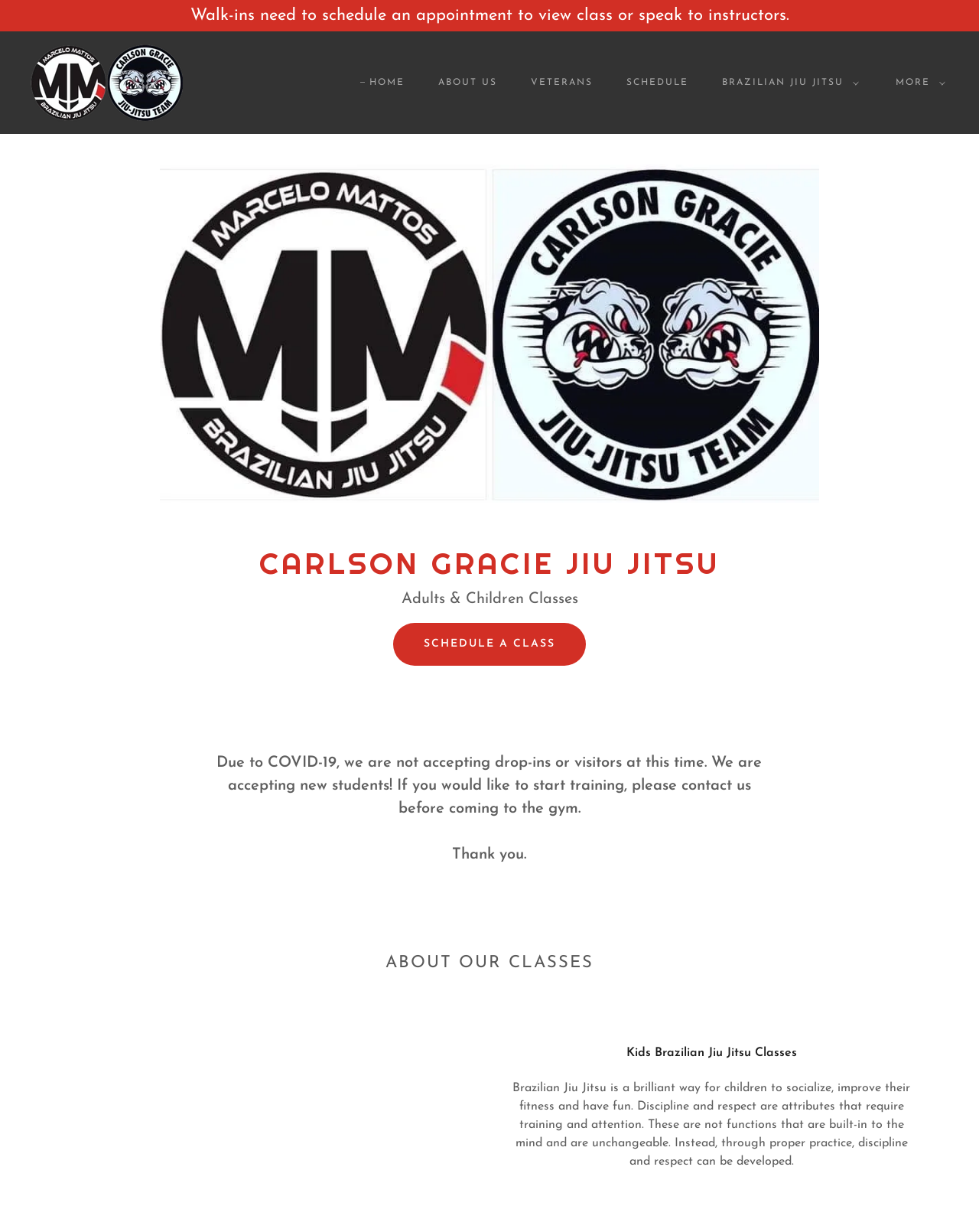Please determine the bounding box coordinates of the area that needs to be clicked to complete this task: 'Explore Brazilian Jiu Jitsu classes'. The coordinates must be four float numbers between 0 and 1, formatted as [left, top, right, bottom].

[0.728, 0.06, 0.88, 0.075]